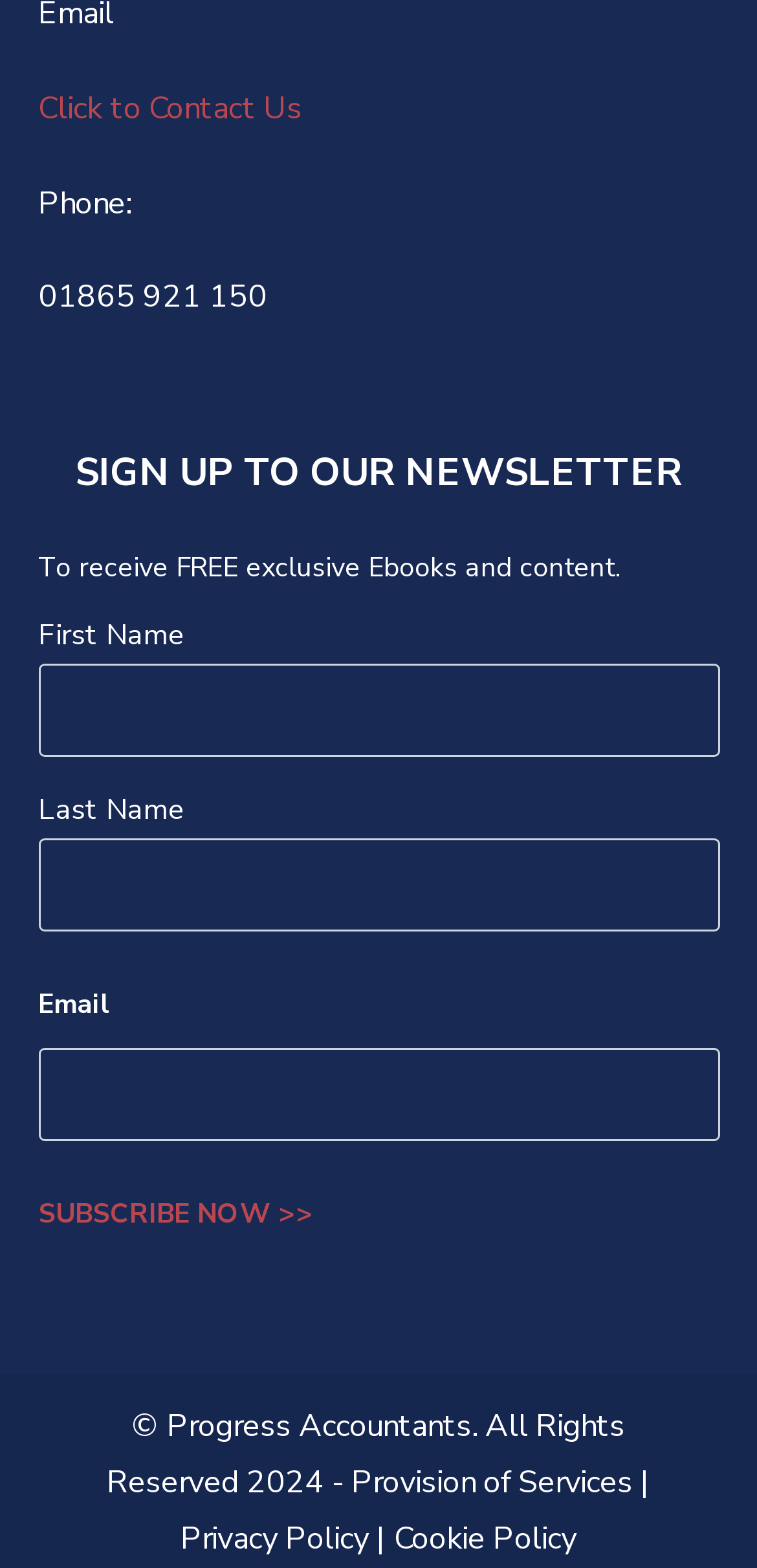Show the bounding box coordinates of the element that should be clicked to complete the task: "Enter first name".

[0.05, 0.423, 0.95, 0.482]